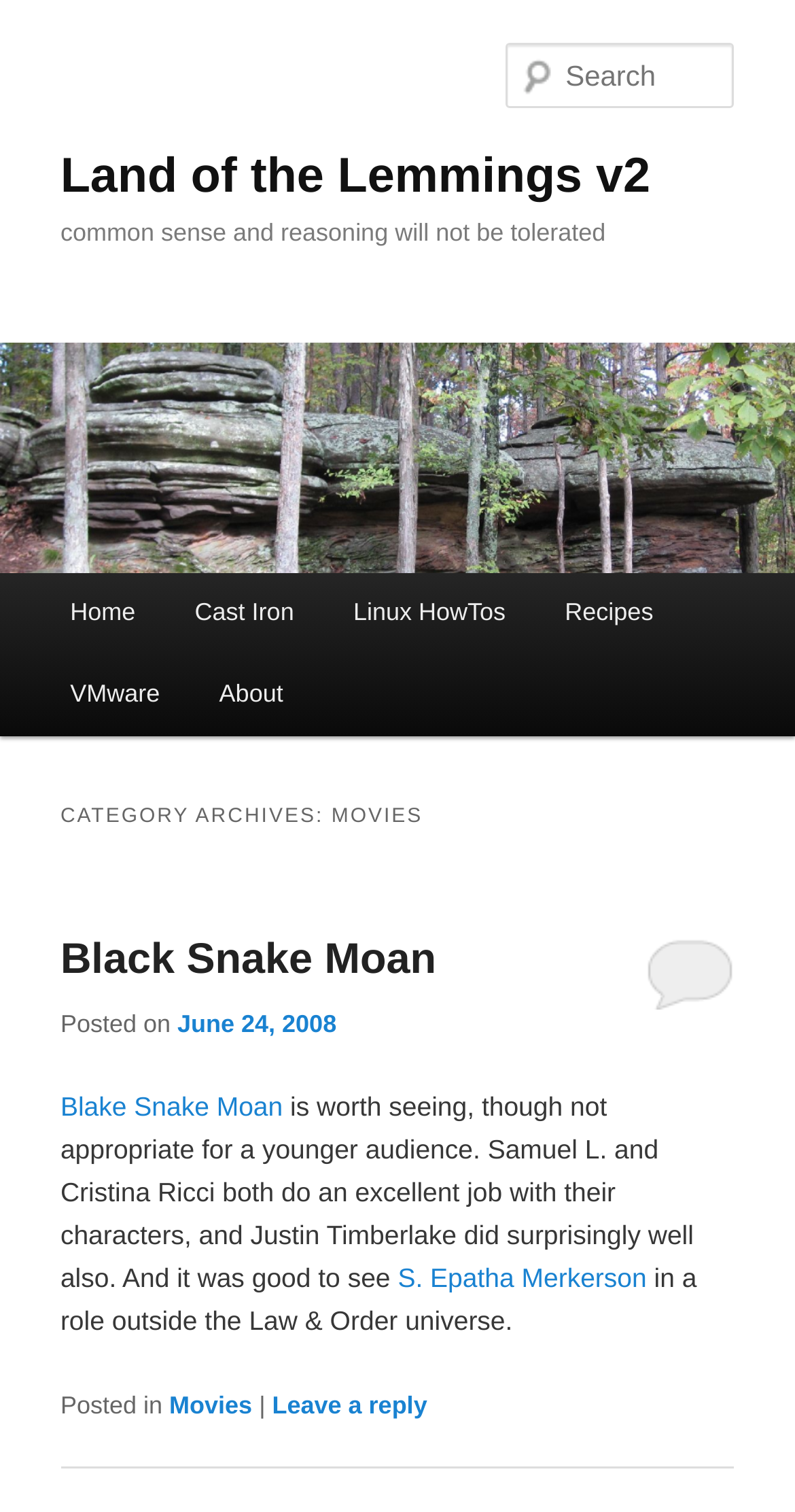Describe all the visual and textual components of the webpage comprehensively.

The webpage is about a movie blog, specifically the "Land of the Lemmings v2" section. At the top, there is a heading with the title "Land of the Lemmings v2" and a link with the same name. Below it, there is another heading that reads "common sense and reasoning will not be tolerated". 

On the left side, there is a large image with the title "Land of the Lemmings v2". Above the image, there is a search box labeled "Search". 

The main menu is located below the image, with links to "Home", "Cast Iron", "Linux HowTos", "Recipes", "VMware", and "About". 

The main content of the page is an article about the movie "Black Snake Moan". The article has a heading with the title of the movie, followed by a link to the movie's page. Below the heading, there is a line of text that reads "Posted on June 24, 2008". The article then provides a brief review of the movie, mentioning the performances of the actors Samuel L. Jackson, Cristina Ricci, Justin Timberlake, and S. Epatha Merkerson. 

At the bottom of the page, there is a footer section that indicates the article is posted in the "Movies" category and provides a link to leave a reply.